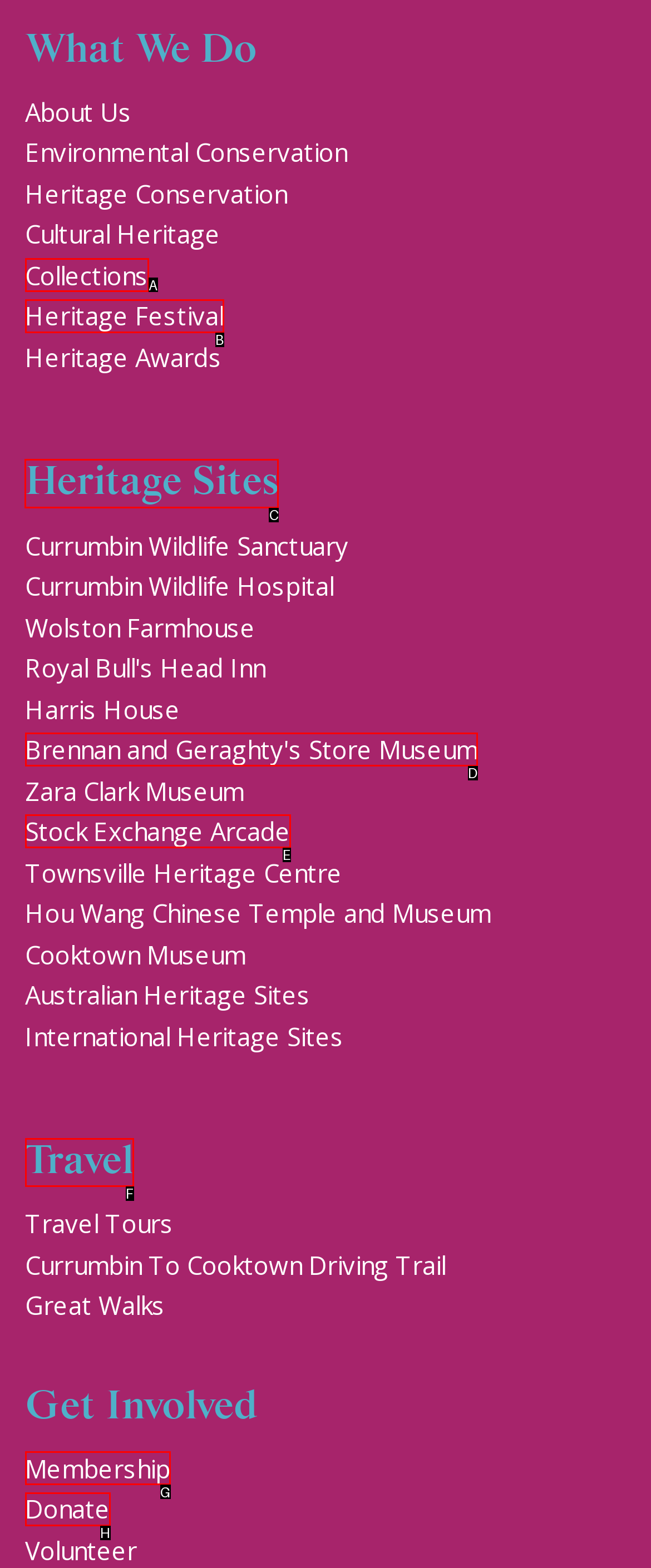What option should you select to complete this task: Click on 'Alcohol Prediction'? Indicate your answer by providing the letter only.

None